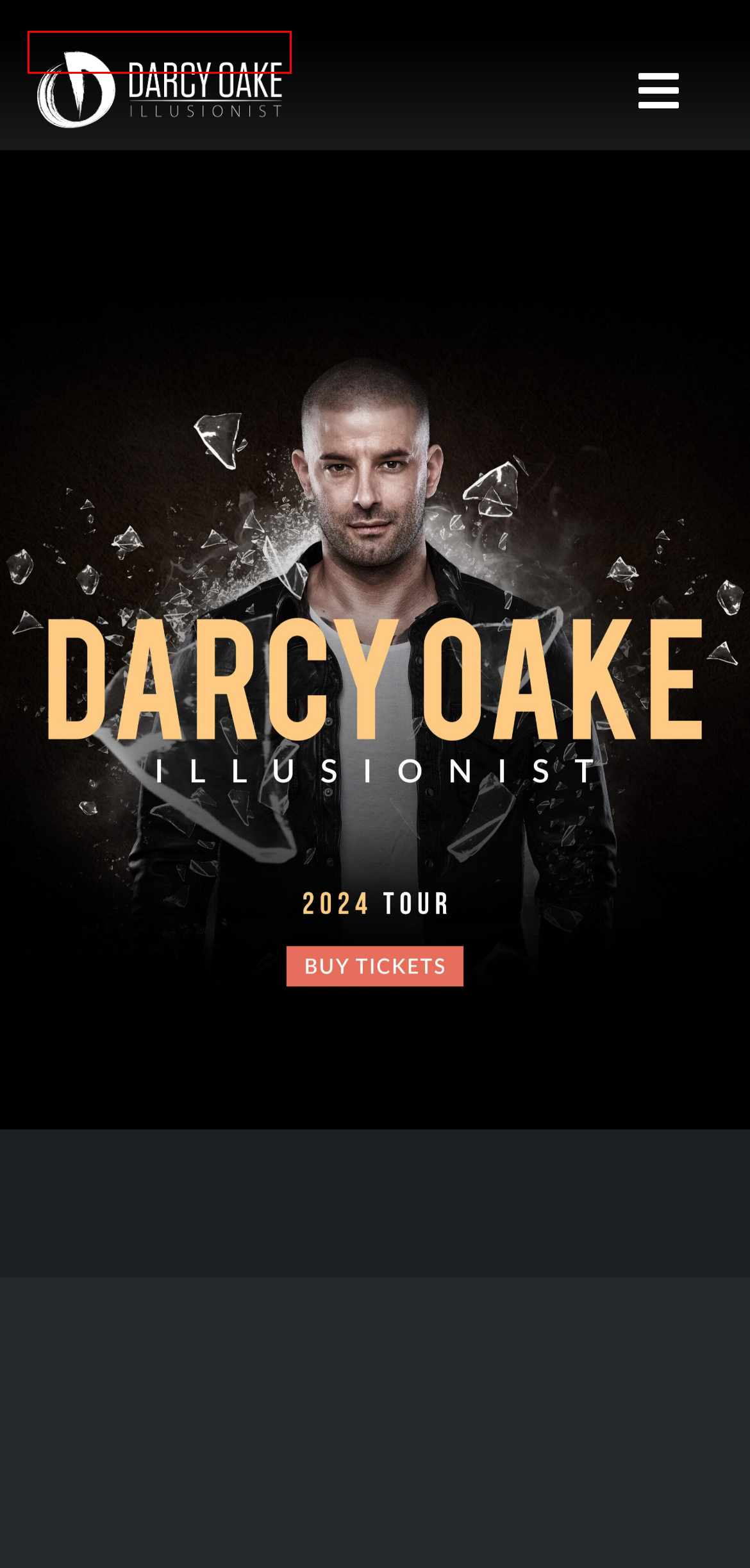Examine the screenshot of a webpage with a red bounding box around an element. Then, select the webpage description that best represents the new page after clicking the highlighted element. Here are the descriptions:
A. TOUR - Darcy Oake
B. Videos - Darcy Oake
C. HOME - Darcy Oake
D. LIVE - Darcy Oake
E. GALLERY - Darcy Oake
F. EPK - Darcy Oake
G. CONTACT - Darcy Oake
H. Membership - Darcy Oake

C